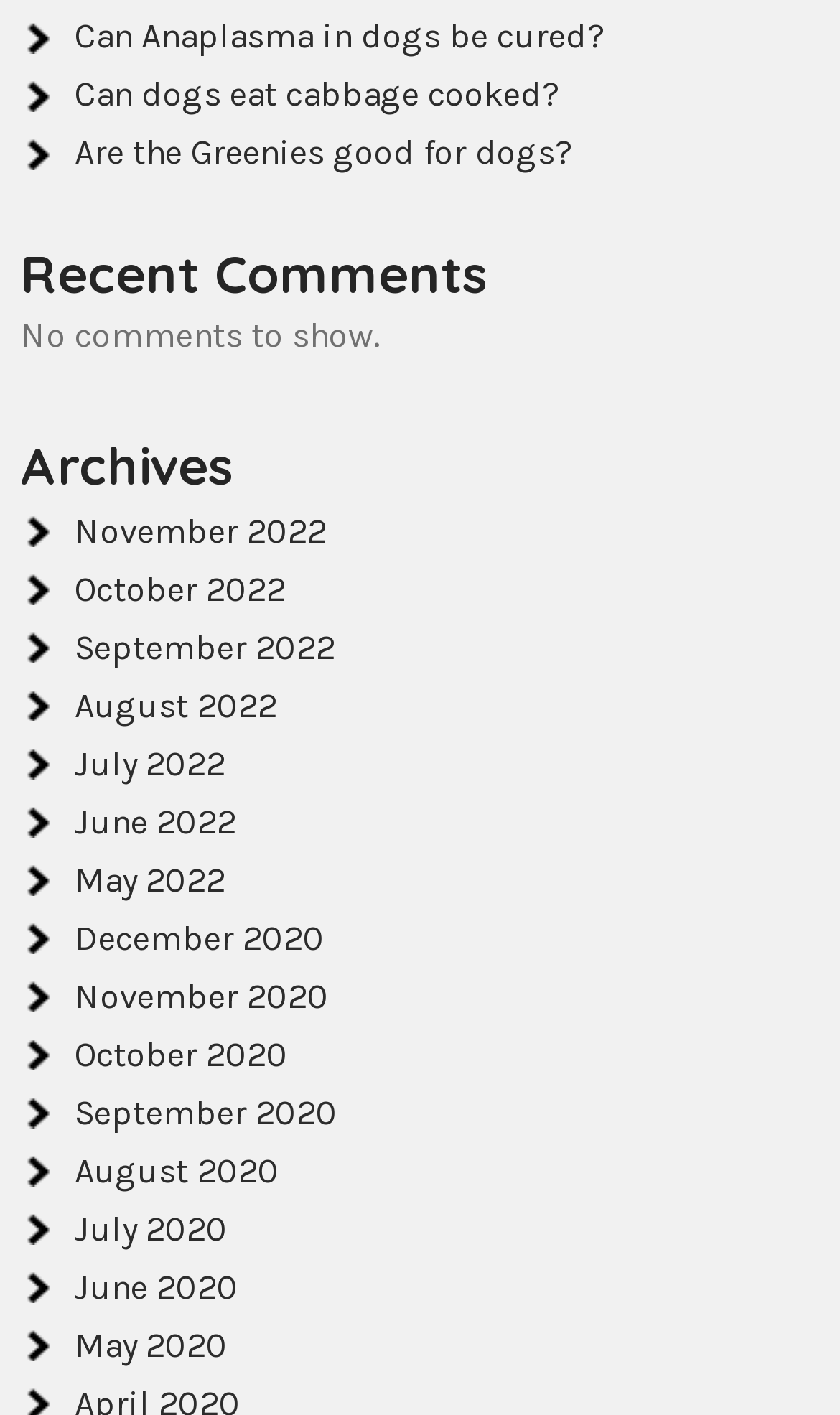Using the provided description May 2022, find the bounding box coordinates for the UI element. Provide the coordinates in (top-left x, top-left y, bottom-right x, bottom-right y) format, ensuring all values are between 0 and 1.

[0.089, 0.607, 0.269, 0.636]